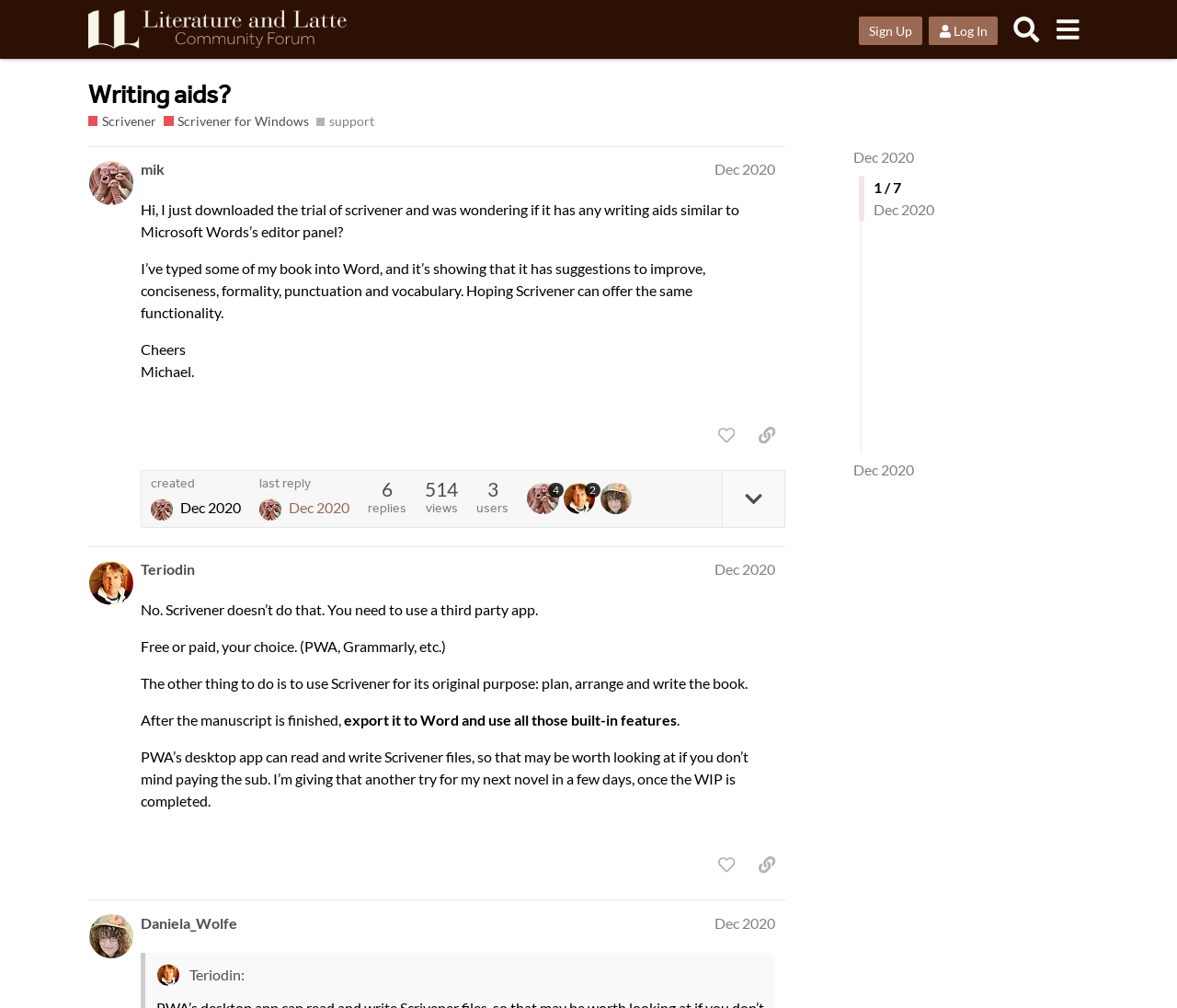What is the date of the first post?
Offer a detailed and exhaustive answer to the question.

I found the answer by looking at the region 'post #1 by @mik' and finding the date 'Dec 18, 2020 2:34 pm' which is likely to be the date of the first post.